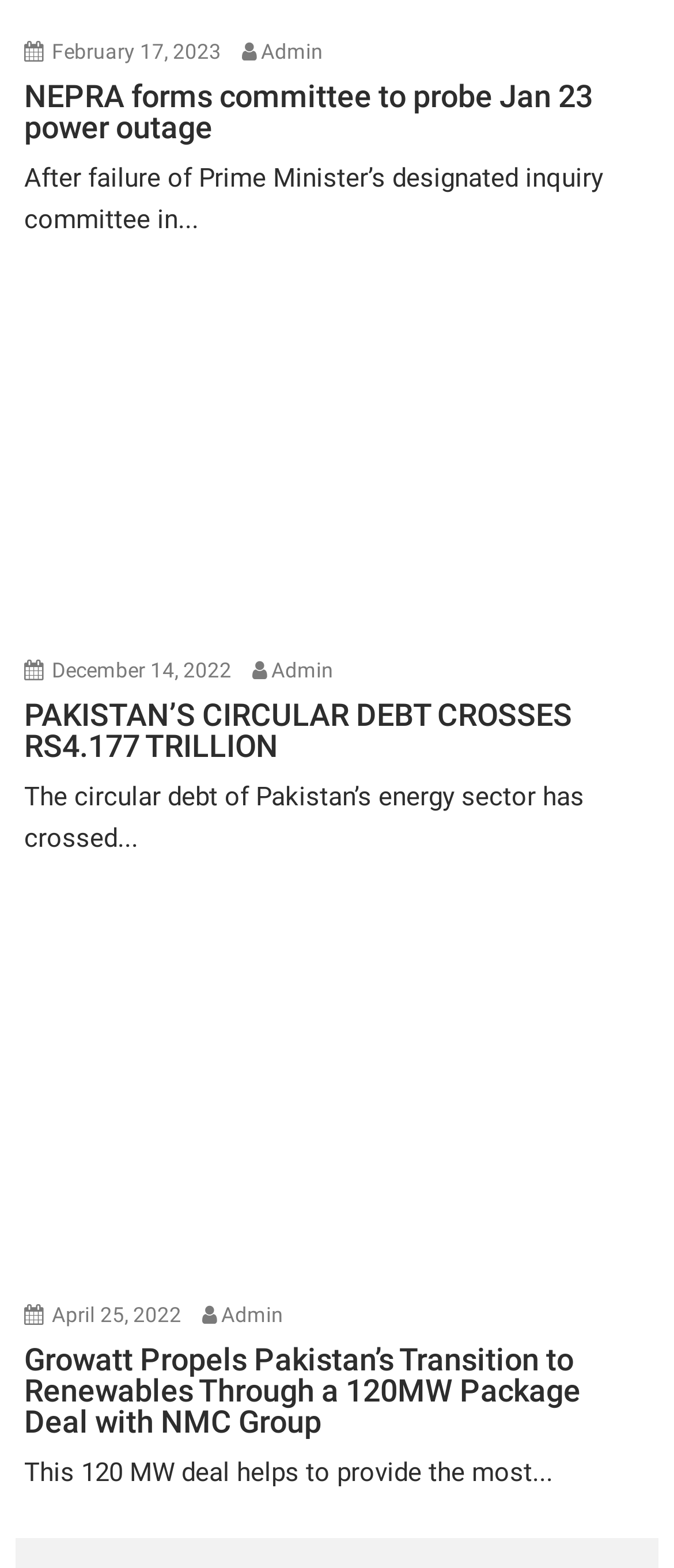What is the main topic of this webpage?
Look at the screenshot and respond with one word or a short phrase.

News